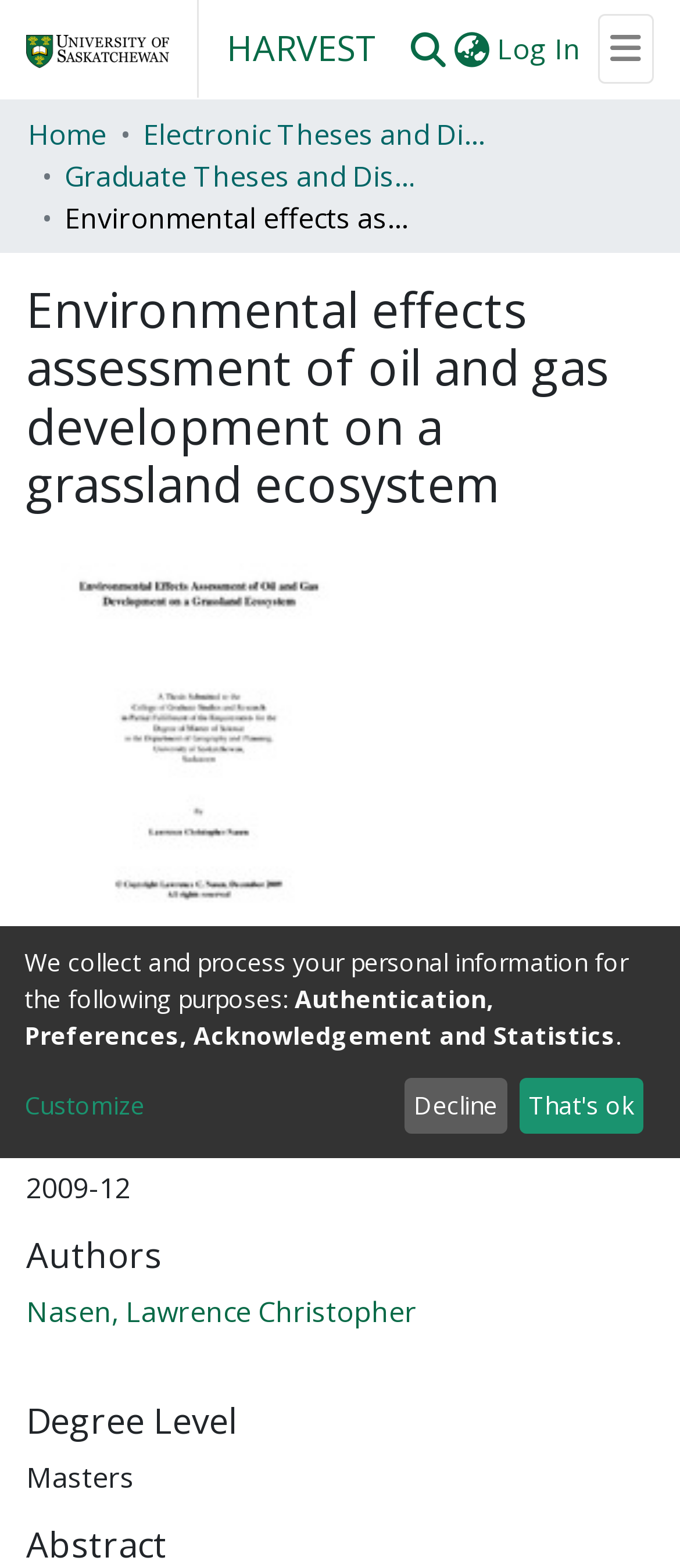Please specify the bounding box coordinates of the element that should be clicked to execute the given instruction: 'View Nasen_Dec_14.pdf'. Ensure the coordinates are four float numbers between 0 and 1, expressed as [left, top, right, bottom].

[0.038, 0.666, 0.579, 0.69]